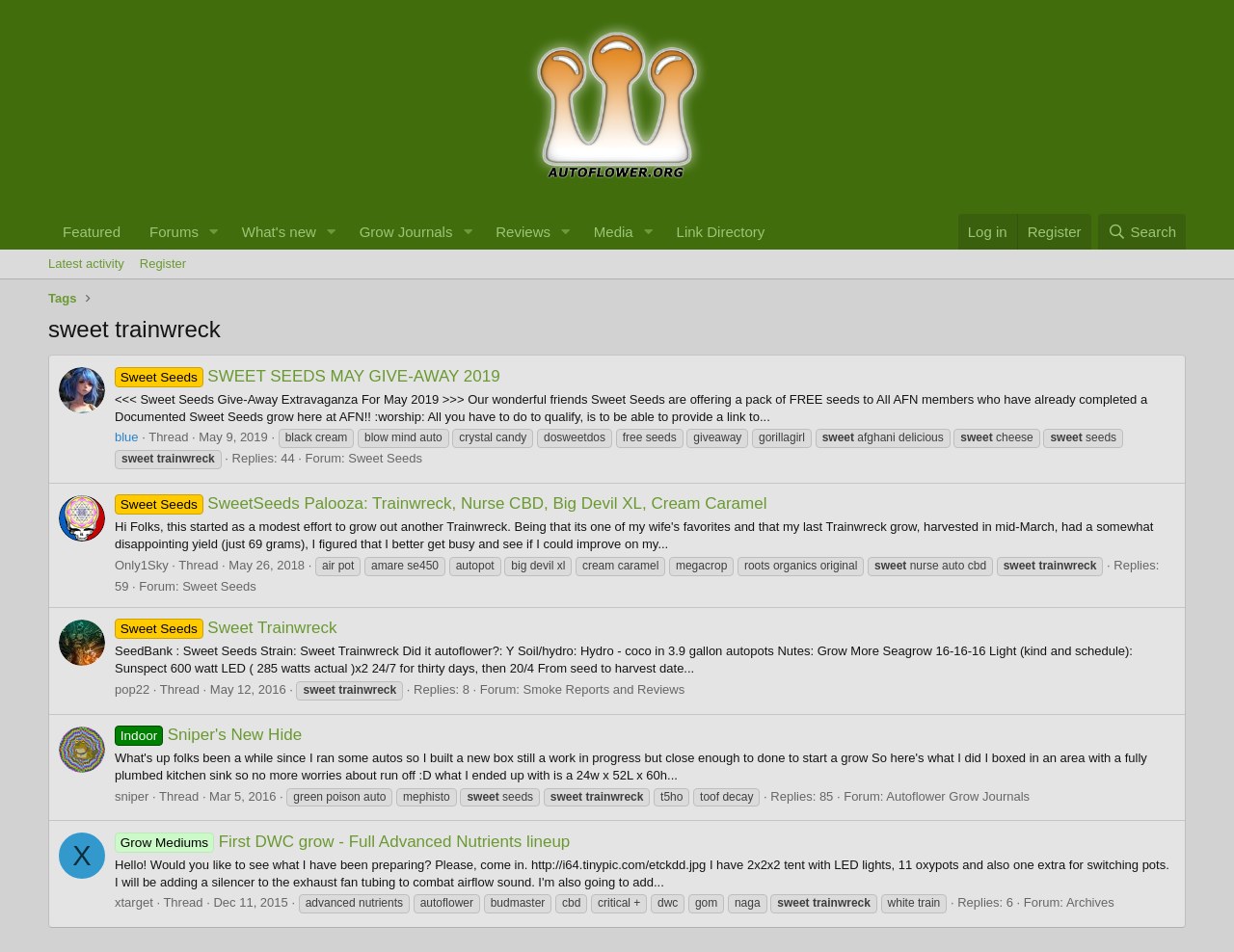Show the bounding box coordinates of the region that should be clicked to follow the instruction: "Click on the 'Sweet Seeds' link."

[0.282, 0.474, 0.342, 0.489]